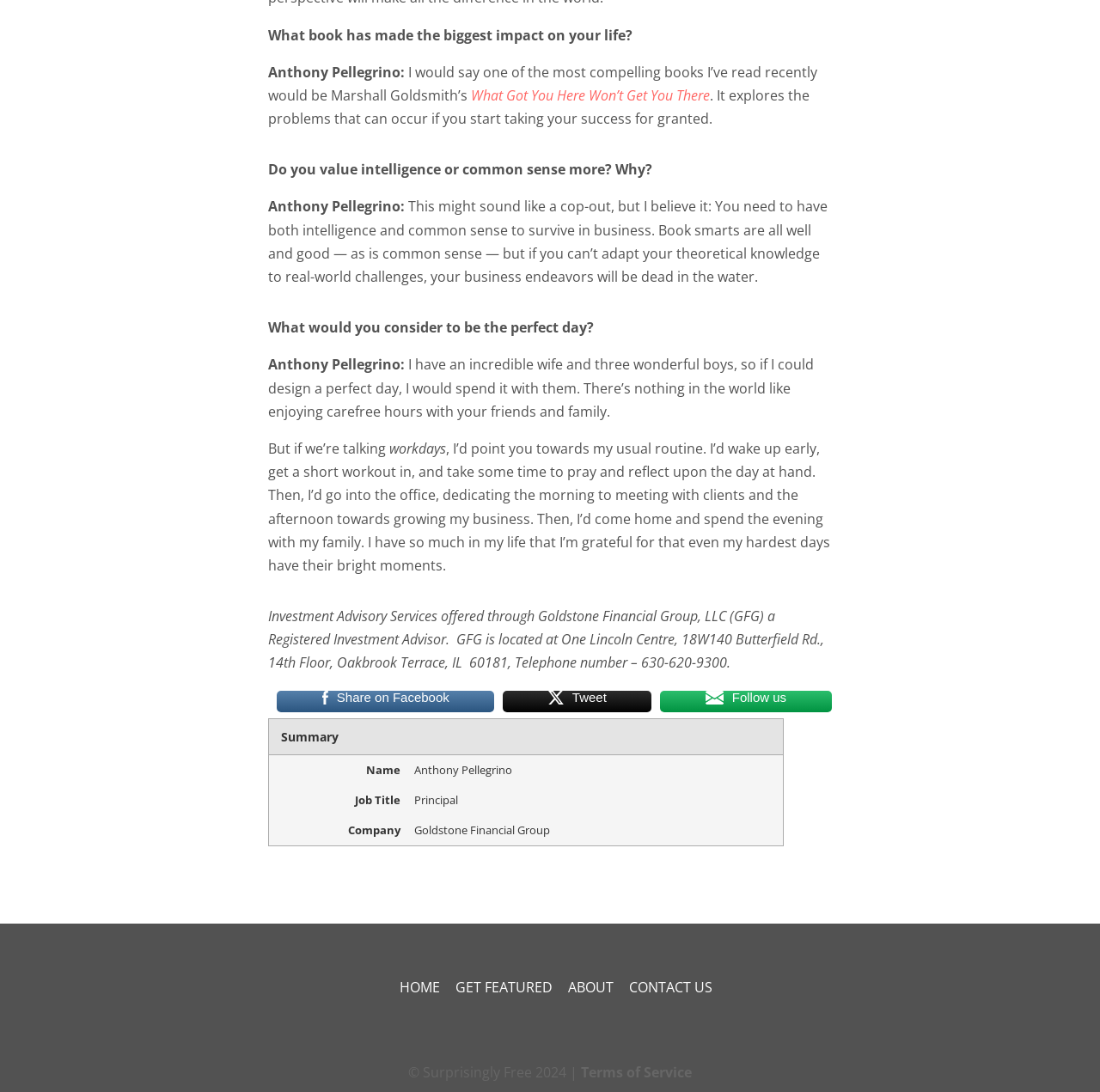Given the element description "Terms of Service", identify the bounding box of the corresponding UI element.

[0.528, 0.973, 0.629, 0.99]